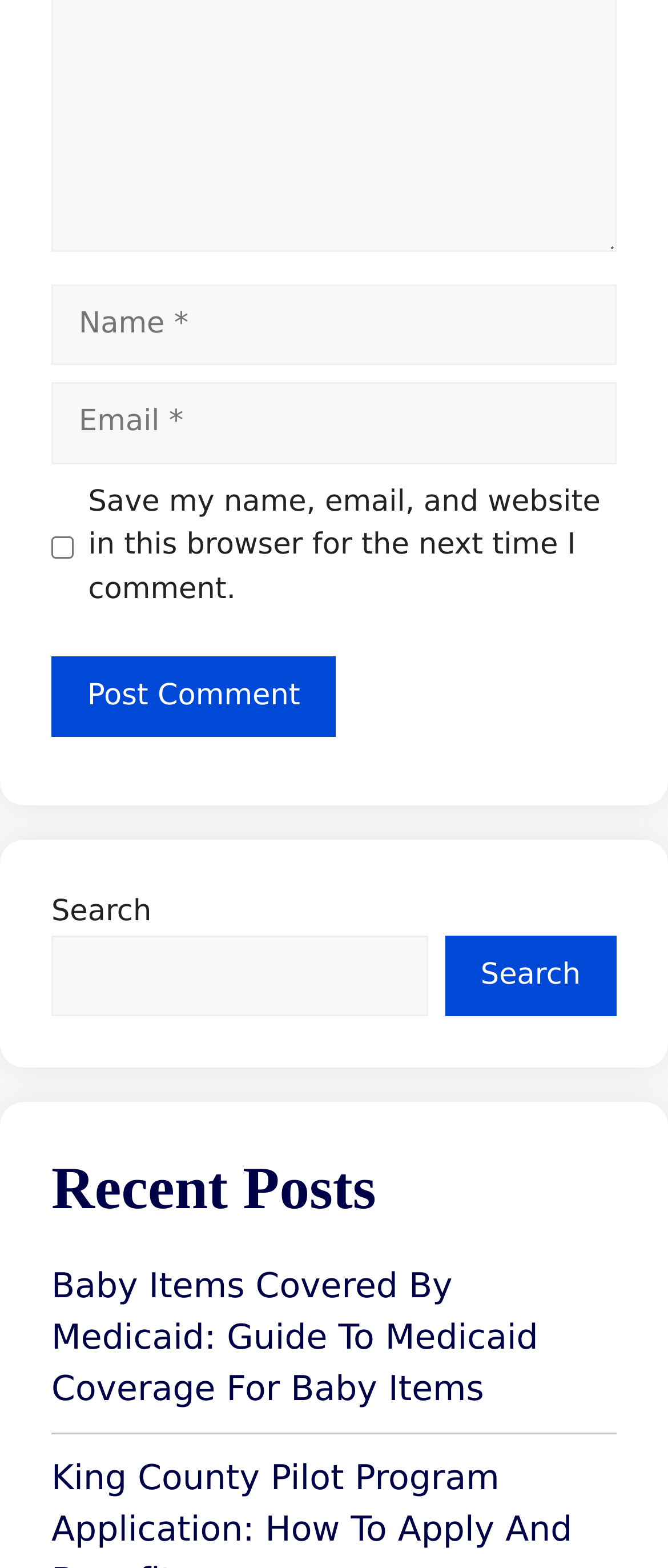Find the bounding box coordinates for the HTML element described as: "name="submit" value="Post Comment"". The coordinates should consist of four float values between 0 and 1, i.e., [left, top, right, bottom].

[0.077, 0.418, 0.503, 0.47]